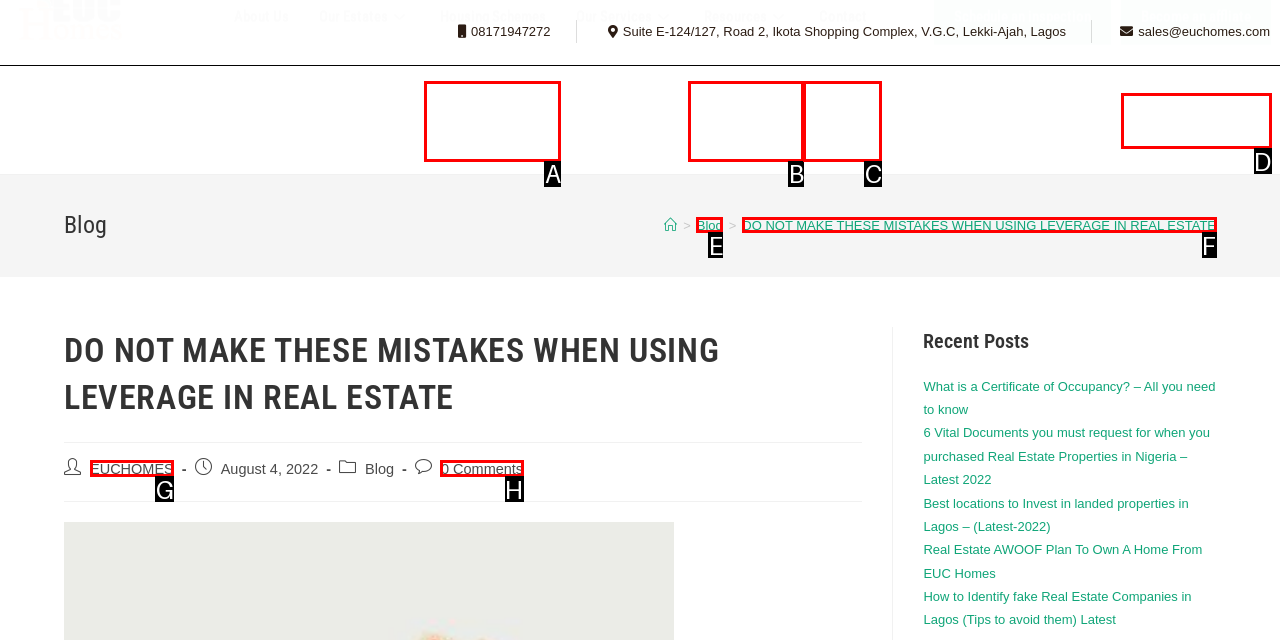Given the instruction: Click the 'Contact' link, which HTML element should you click on?
Answer with the letter that corresponds to the correct option from the choices available.

C